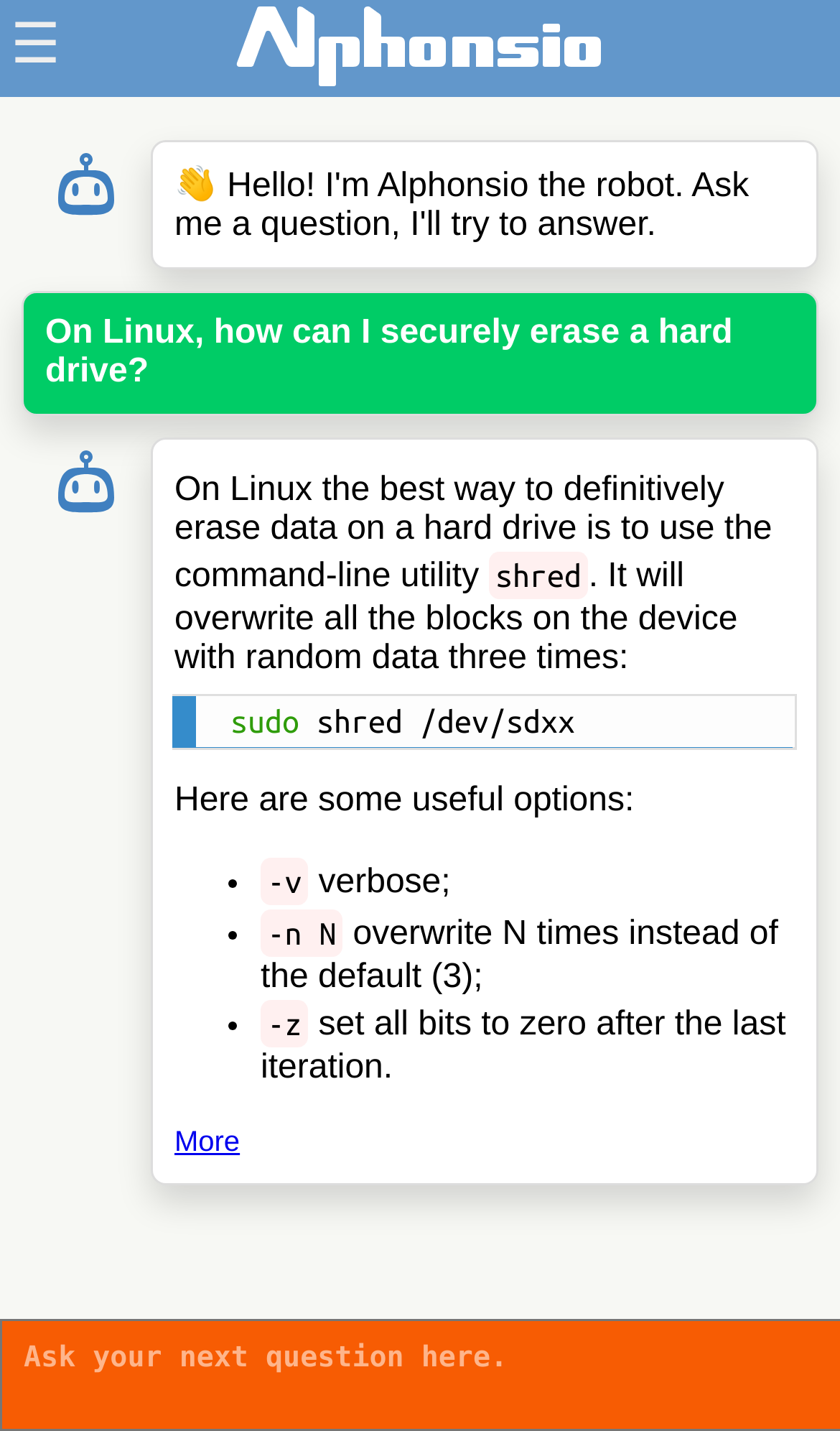Answer the question below with a single word or a brief phrase: 
What is the recommended utility to erase data on a hard drive?

shred